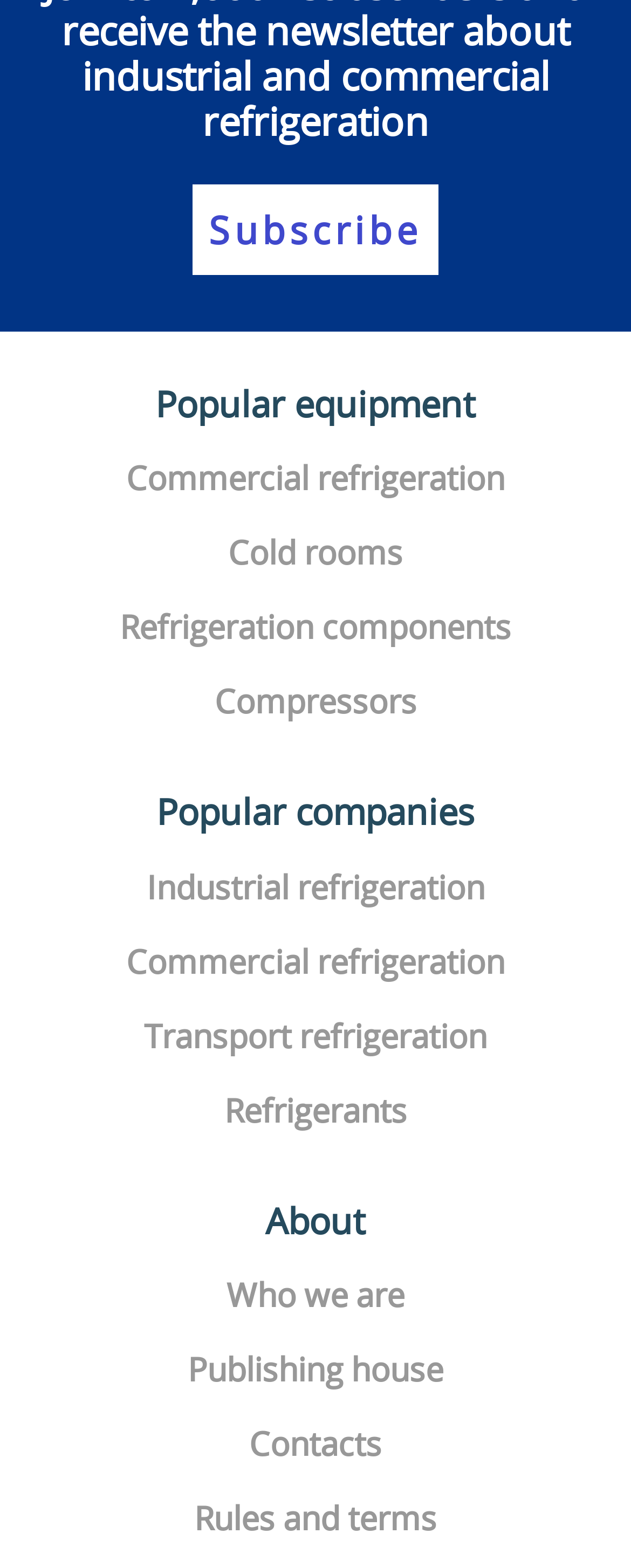What is the second popular equipment listed? Please answer the question using a single word or phrase based on the image.

Cold rooms